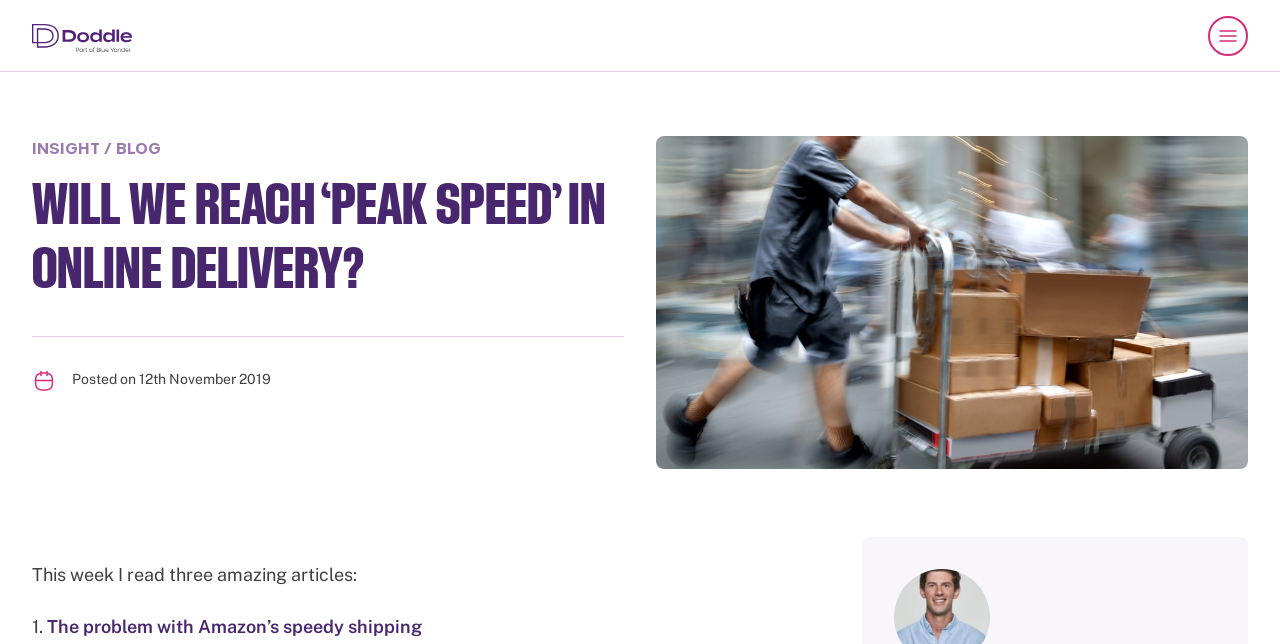Give an in-depth explanation of the webpage layout and content.

The webpage appears to be a blog post or article discussing the topic of online delivery and sustainability. At the top left of the page, there is a small image, likely a logo or icon. On the top right, there is a button labeled "Open menu" with a small icon next to it.

Below the top section, there is a horizontal separator line that spans the entire width of the page. Following this separator, there is a section with the title "INSIGHT / BLOG" in a smaller font. The main heading "WILL WE REACH ‘PEAK SPEED’ IN ONLINE DELIVERY?" is prominently displayed below this section.

Another horizontal separator line is placed below the main heading, separating it from the rest of the content. There is a small image on the left side, likely an icon or a graphic related to the article. The article's publication date, "Posted on 12th November 2019", is displayed next to this image.

The main content of the article is divided into sections, with a large image taking up most of the width of the page. The text begins with the sentence "This week I read three amazing articles:", followed by a list of article titles, including "The problem with Amazon’s speedy shipping", which is a clickable link.